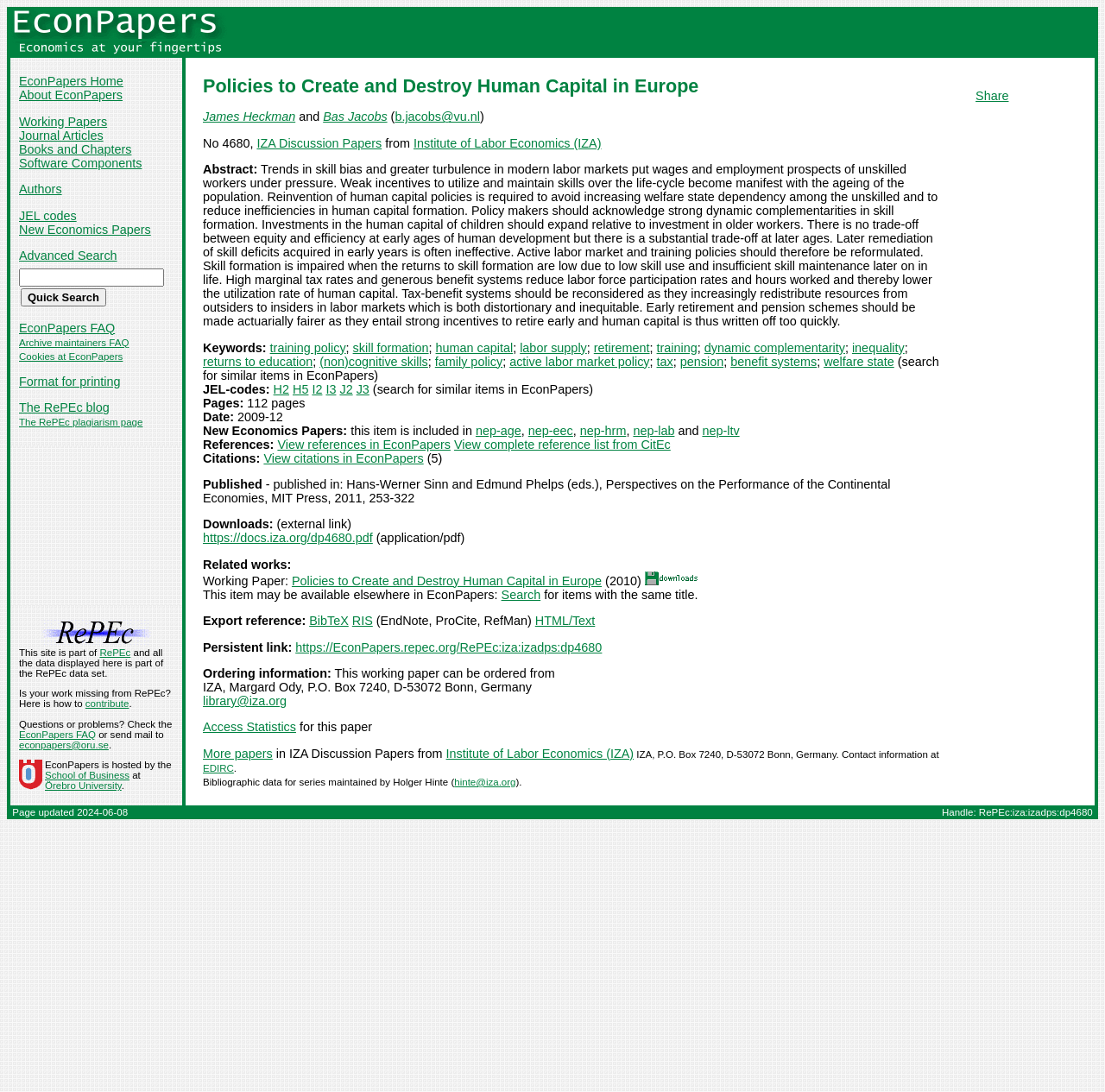Using the webpage screenshot and the element description nep-ltv, determine the bounding box coordinates. Specify the coordinates in the format (top-left x, top-left y, bottom-right x, bottom-right y) with values ranging from 0 to 1.

[0.635, 0.388, 0.669, 0.401]